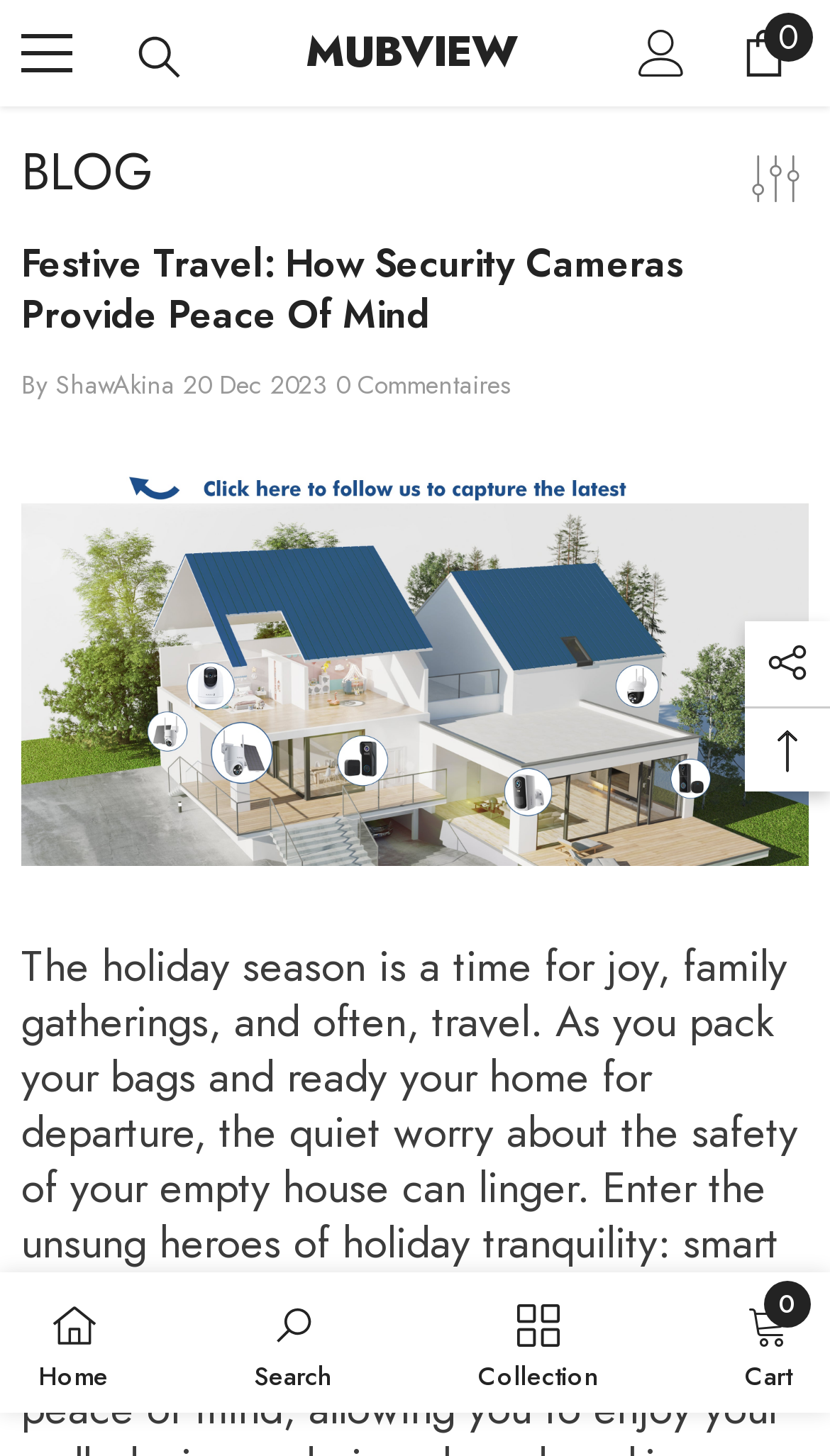Give the bounding box coordinates for the element described by: "title="MUBVIEW Home Security Camera System"".

[0.026, 0.324, 0.974, 0.595]